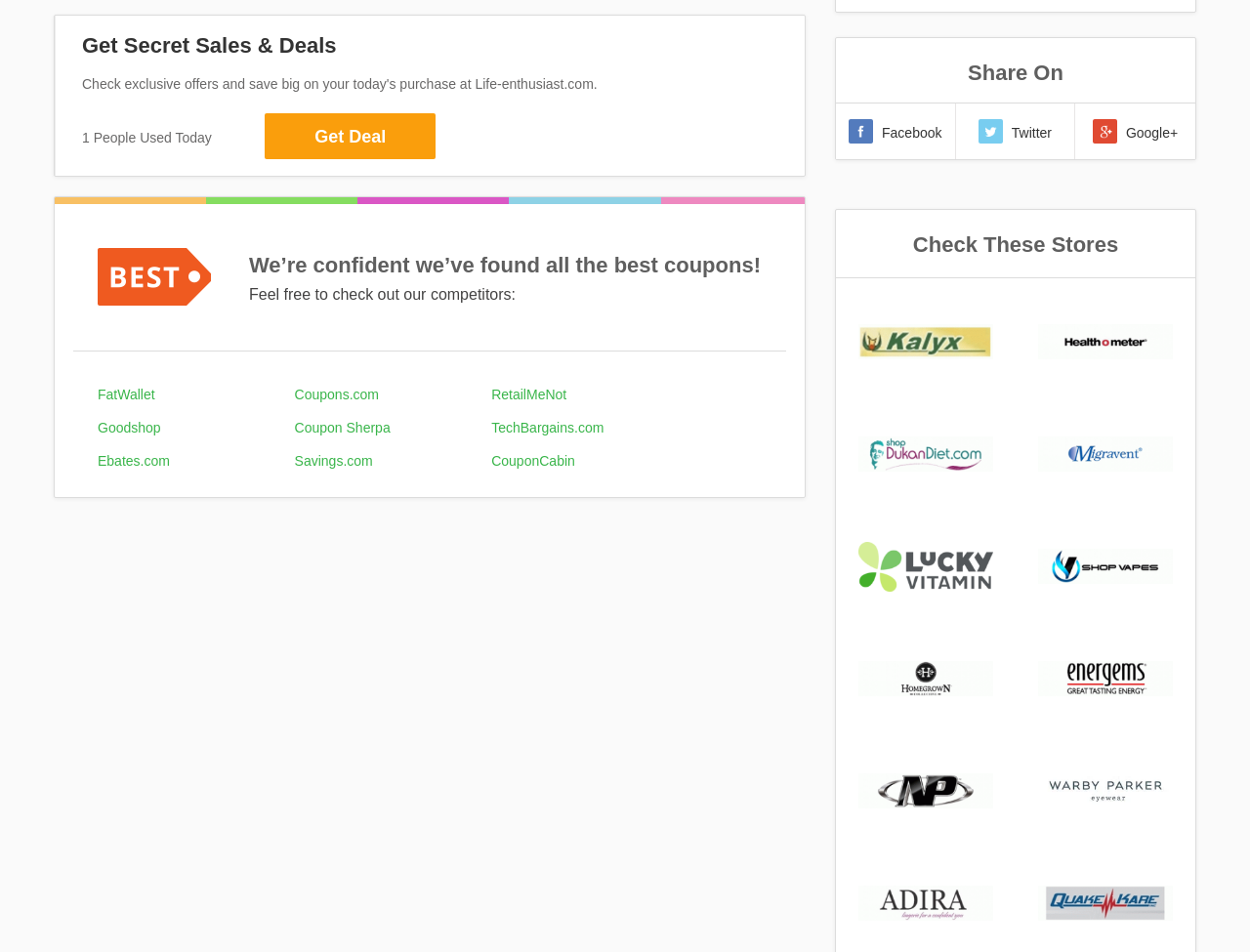How many stores are listed on this webpage?
Using the visual information, reply with a single word or short phrase.

12